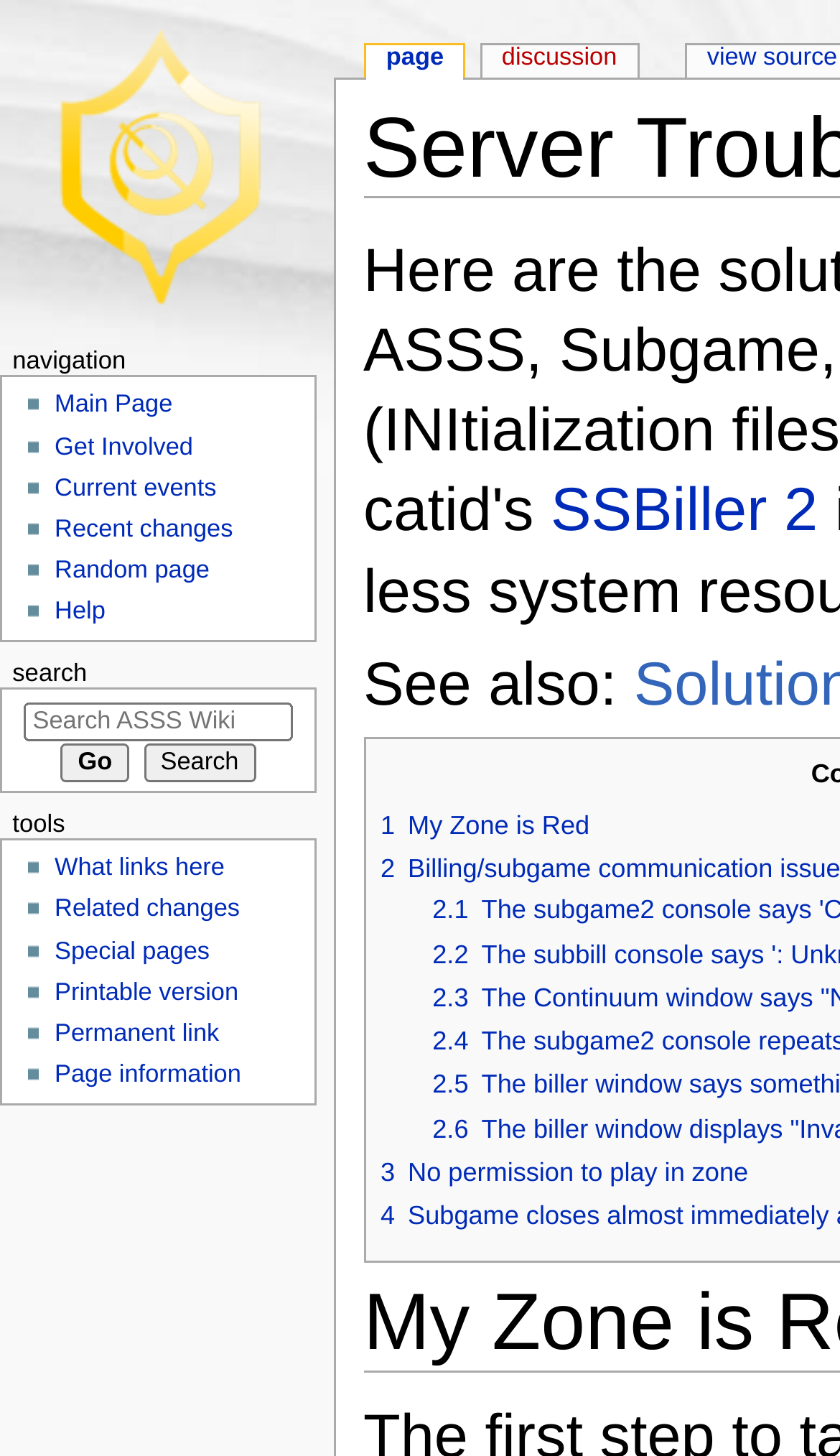What is the first link in the navigation section?
Using the image provided, answer with just one word or phrase.

Main Page